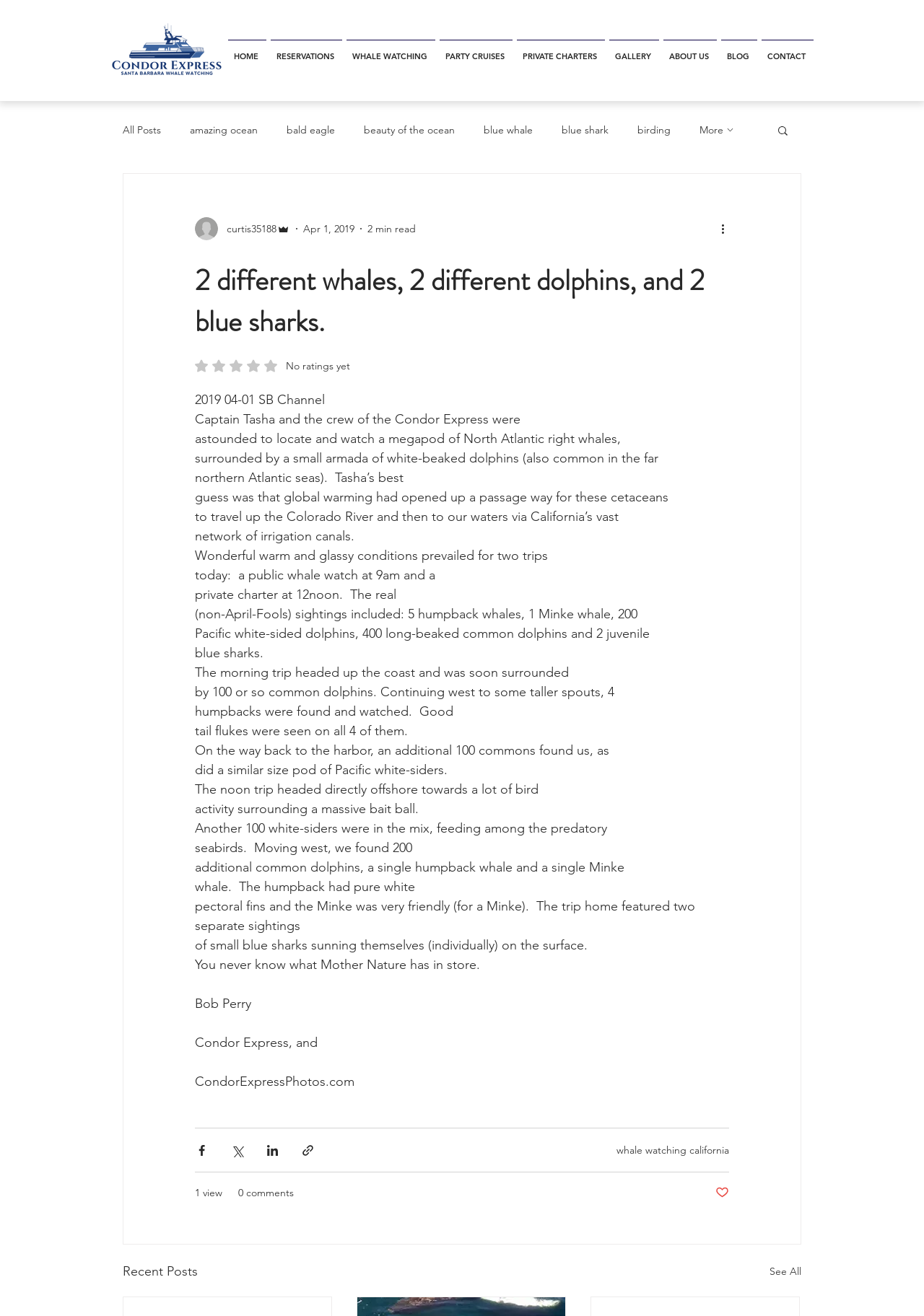Locate the bounding box coordinates of the UI element described by: "whale watching california". The bounding box coordinates should consist of four float numbers between 0 and 1, i.e., [left, top, right, bottom].

[0.667, 0.869, 0.789, 0.879]